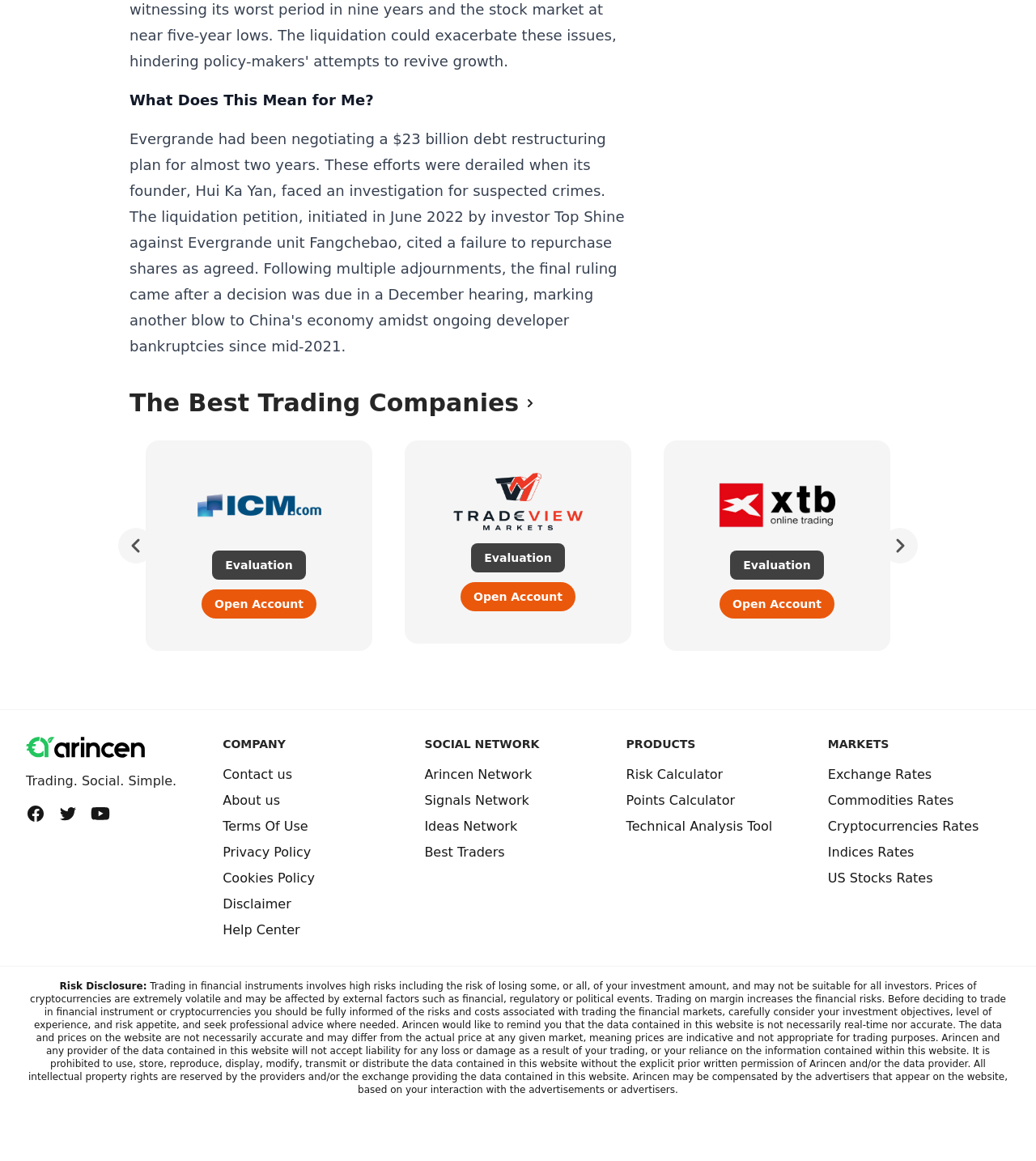What is the company slogan? Refer to the image and provide a one-word or short phrase answer.

Trading. Social. Simple.